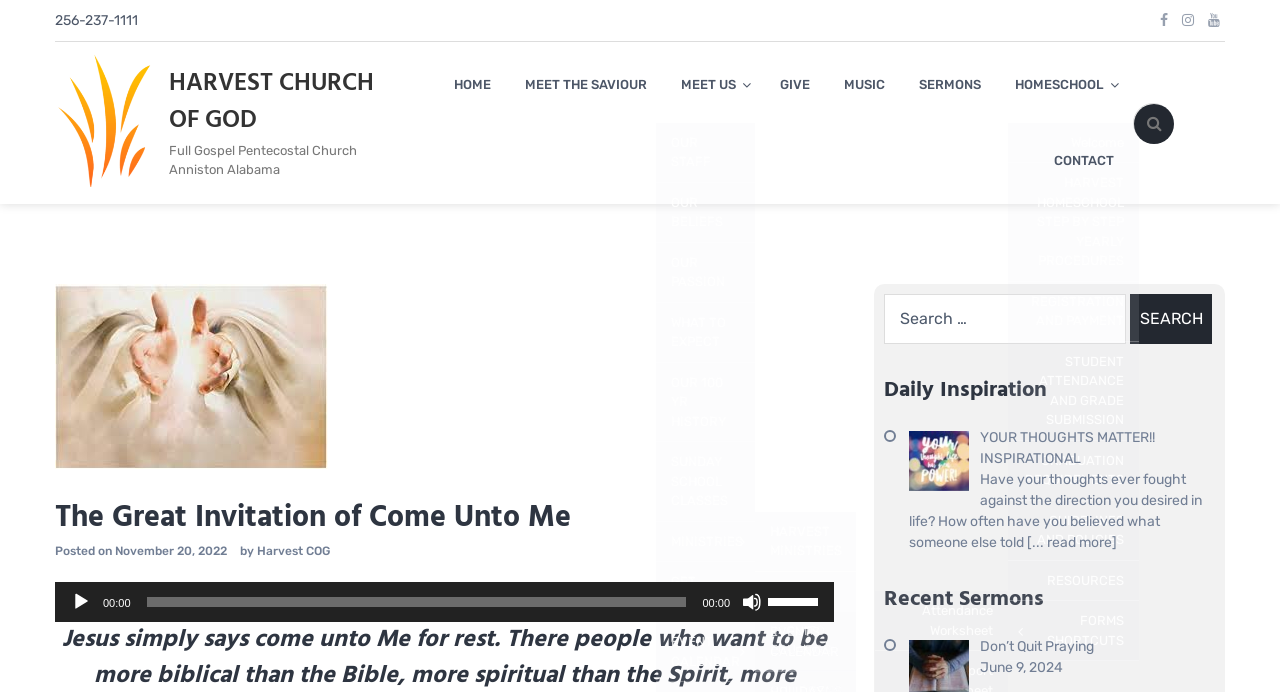Please mark the clickable region by giving the bounding box coordinates needed to complete this instruction: "Click the 'HOME' link".

[0.343, 0.068, 0.396, 0.177]